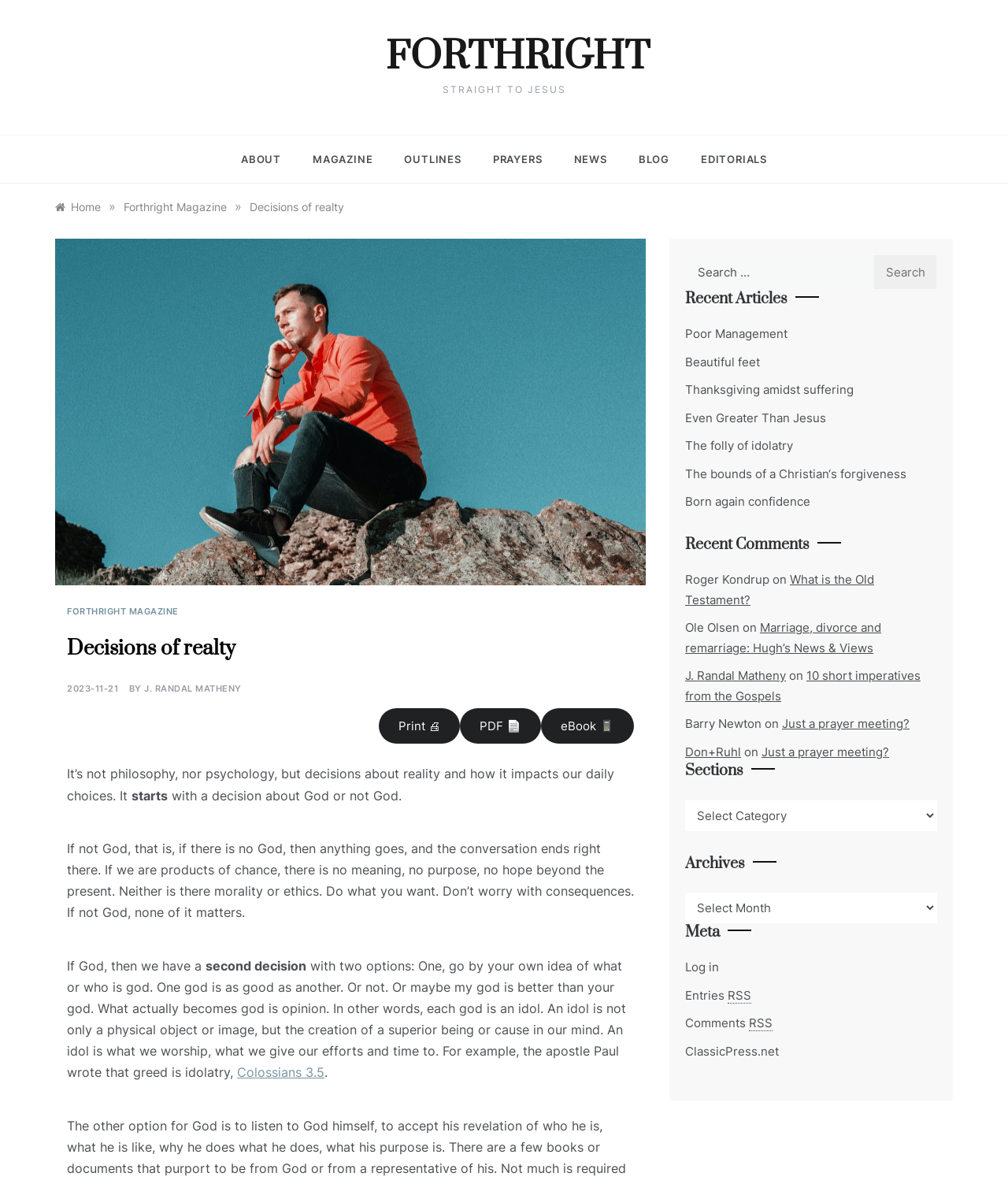Please find and report the bounding box coordinates of the element to click in order to perform the following action: "Log in to the website". The coordinates should be expressed as four float numbers between 0 and 1, in the format [left, top, right, bottom].

[0.68, 0.811, 0.713, 0.823]